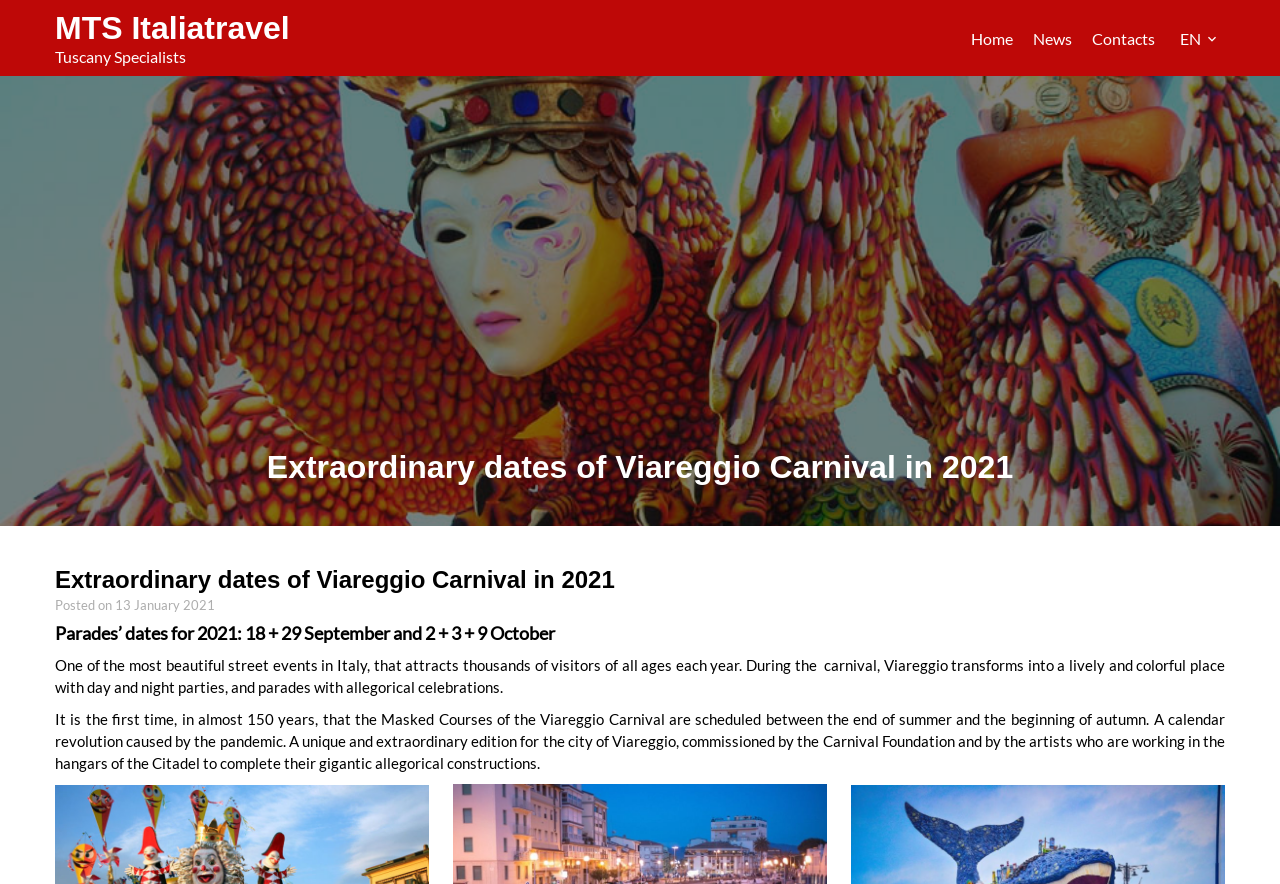Locate the bounding box coordinates of the clickable region necessary to complete the following instruction: "switch to English". Provide the coordinates in the format of four float numbers between 0 and 1, i.e., [left, top, right, bottom].

[0.922, 0.032, 0.941, 0.054]